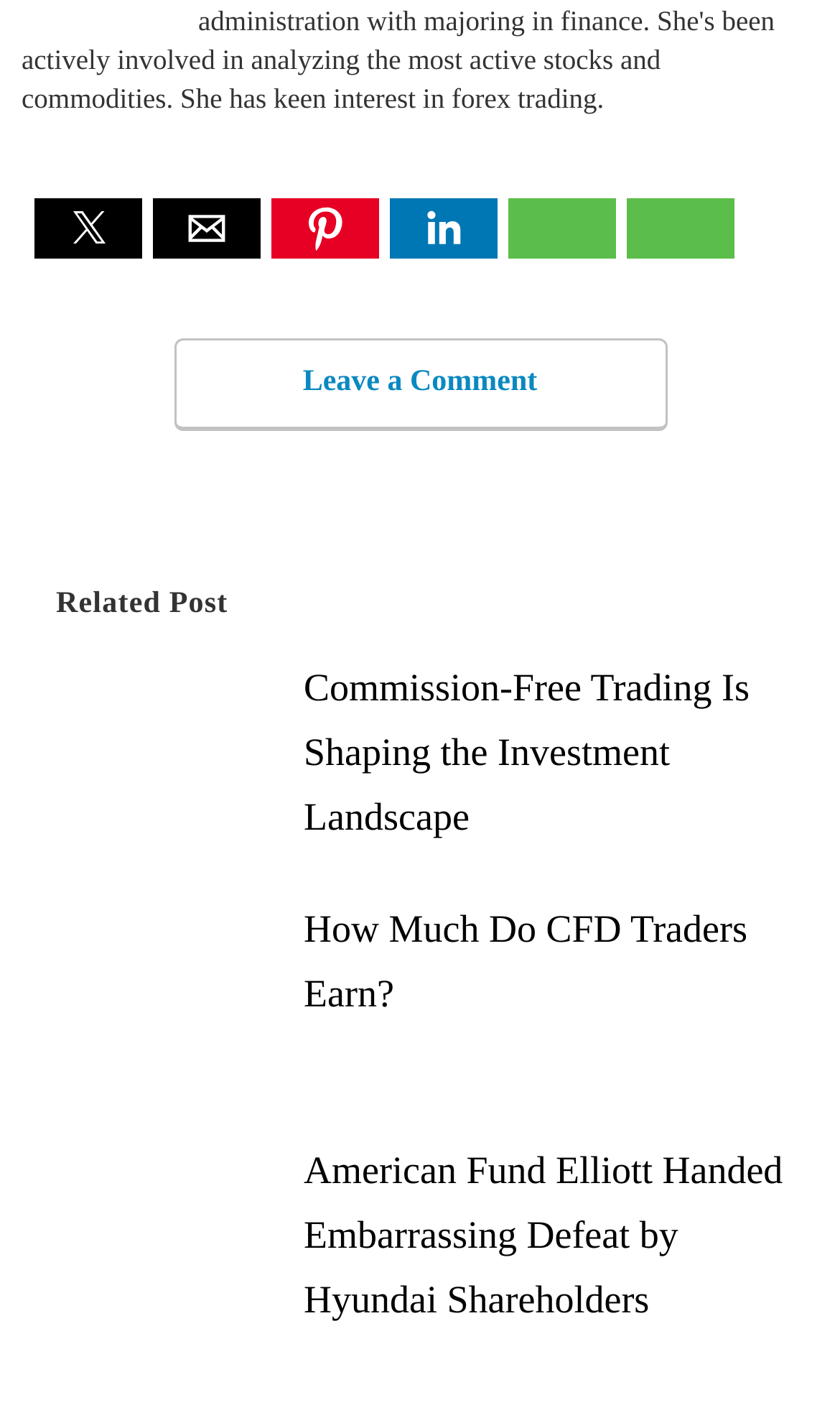Find and indicate the bounding box coordinates of the region you should select to follow the given instruction: "Share on LinkedIn".

[0.464, 0.139, 0.592, 0.182]